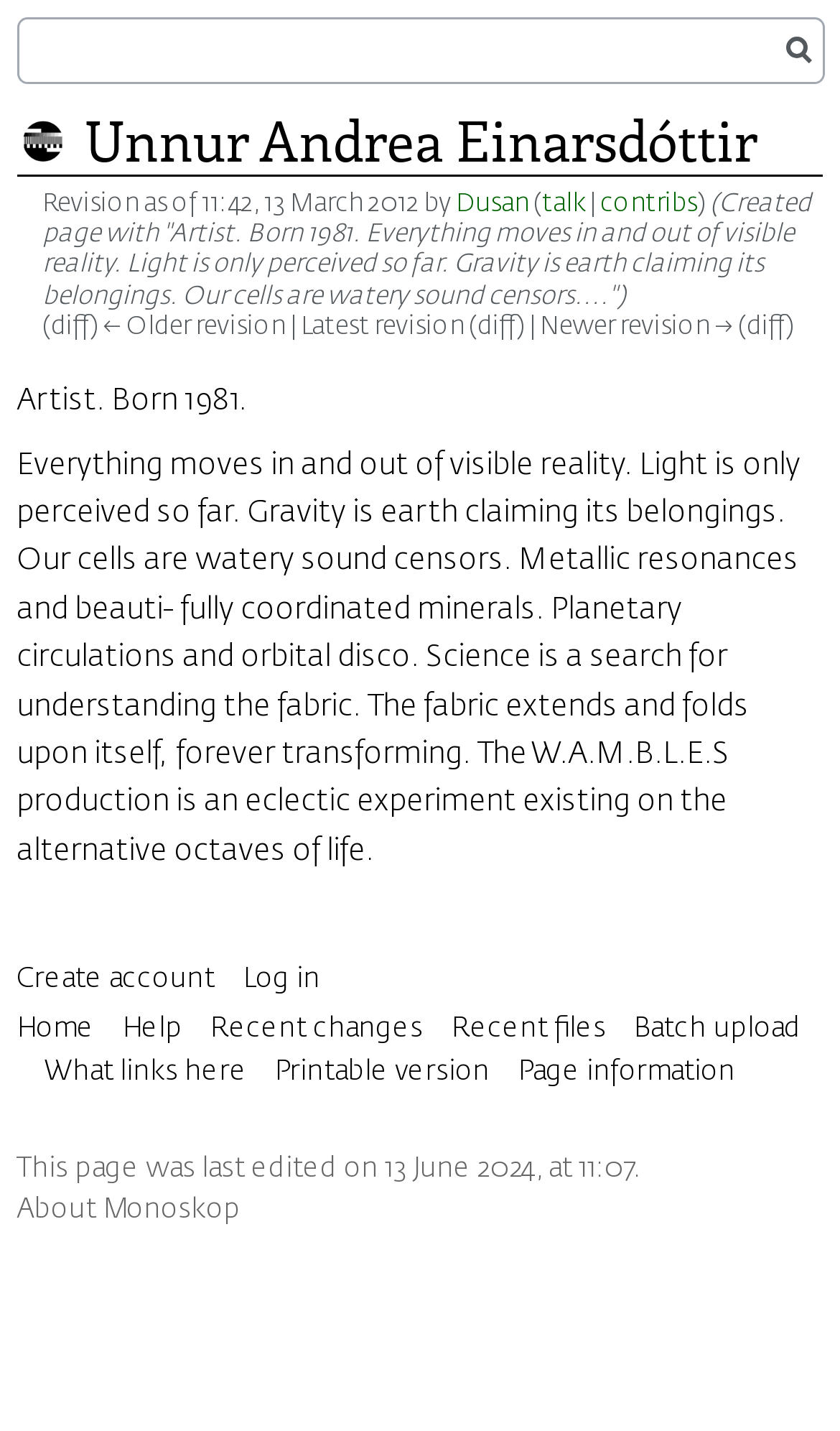Find the bounding box coordinates for the HTML element specified by: "parent_node: Unnur Andrea Einarsdóttir".

[0.02, 0.073, 0.082, 0.117]